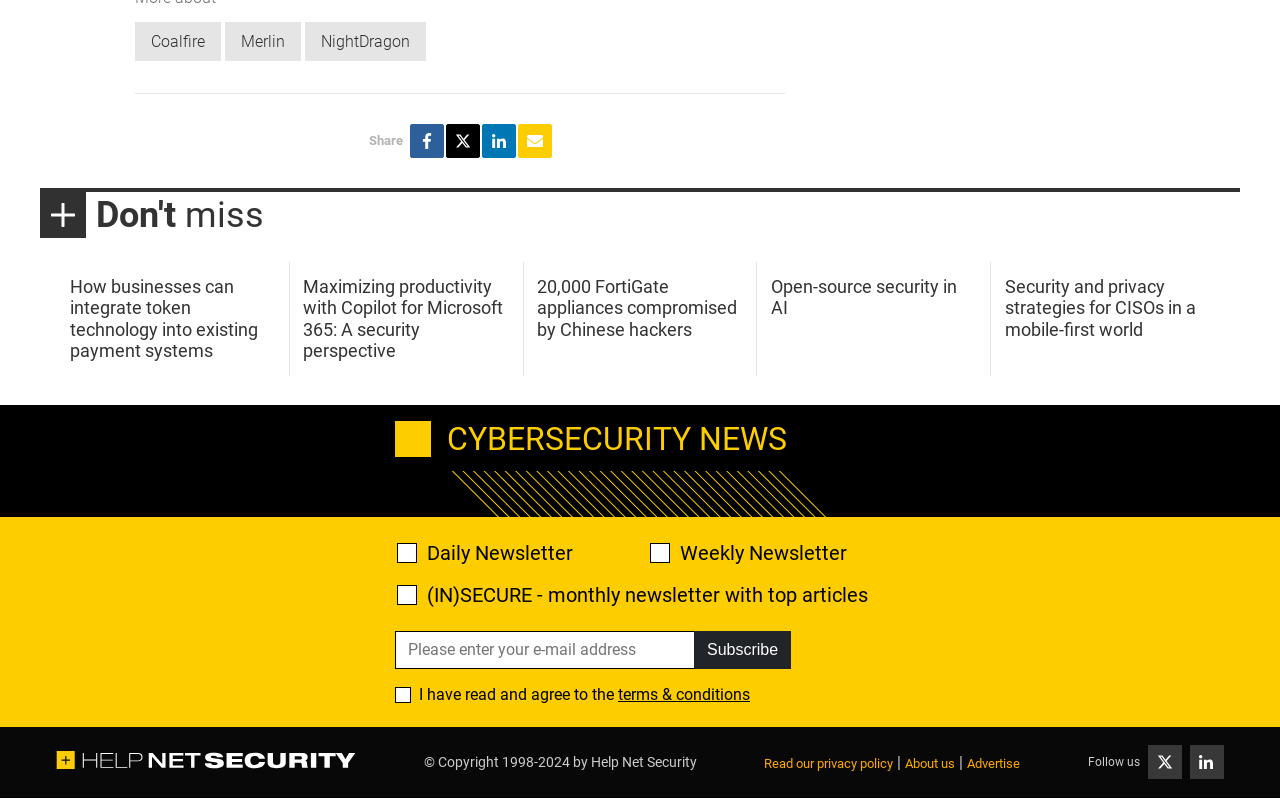How many social media platforms can you share the news on?
Give a thorough and detailed response to the question.

The question can be answered by looking at the links 'Share NightDragon partners with Coalfire to accelerate portfolio compliance and cybersecurity readiness on Facebook', 'Share NightDragon partners with Coalfire to accelerate portfolio compliance and cybersecurity readiness on Twitter', 'Share NightDragon partners with Coalfire to accelerate portfolio compliance and cybersecurity readiness on LinkedIn', and 'Share NightDragon partners with Coalfire to accelerate portfolio compliance and cybersecurity readiness via E-mail' which indicates that there are 4 social media platforms to share the news on.